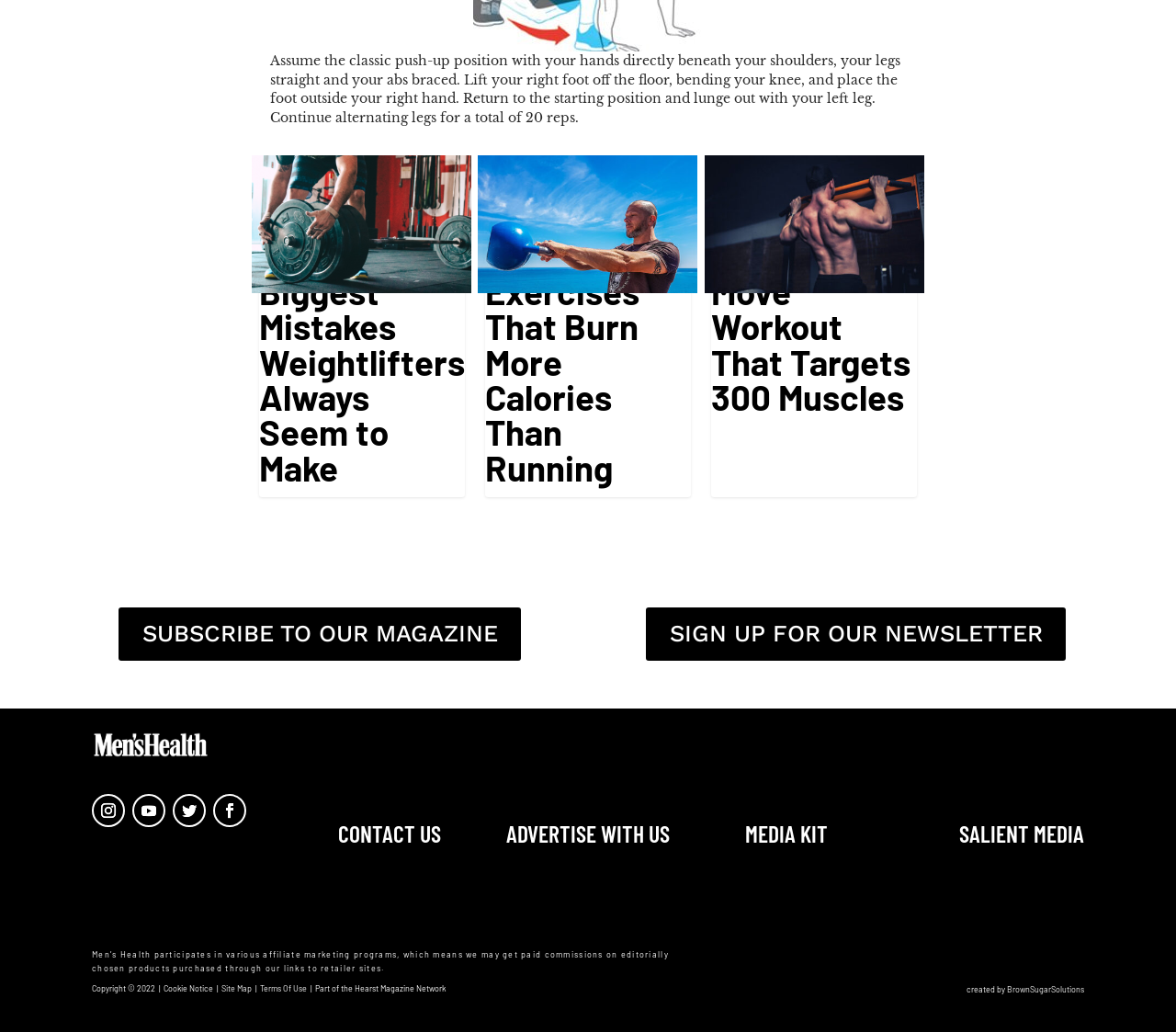Identify the bounding box of the UI element described as follows: "ENGINEER GUIDES UPON BUILDING BRIDGES". Provide the coordinates as four float numbers in the range of 0 to 1 [left, top, right, bottom].

None